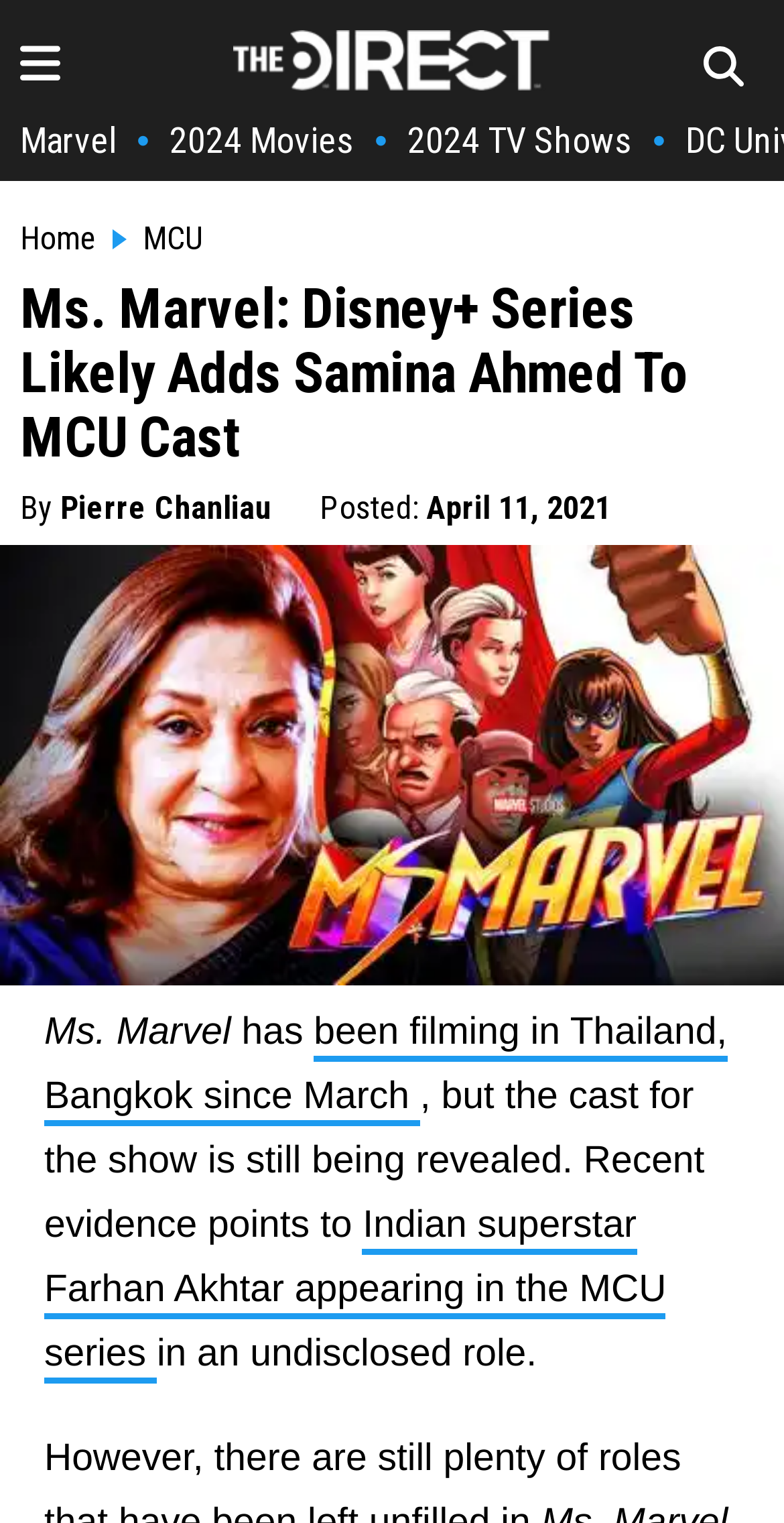Determine the bounding box coordinates of the clickable region to carry out the instruction: "check 2024 Movies".

[0.216, 0.078, 0.452, 0.106]